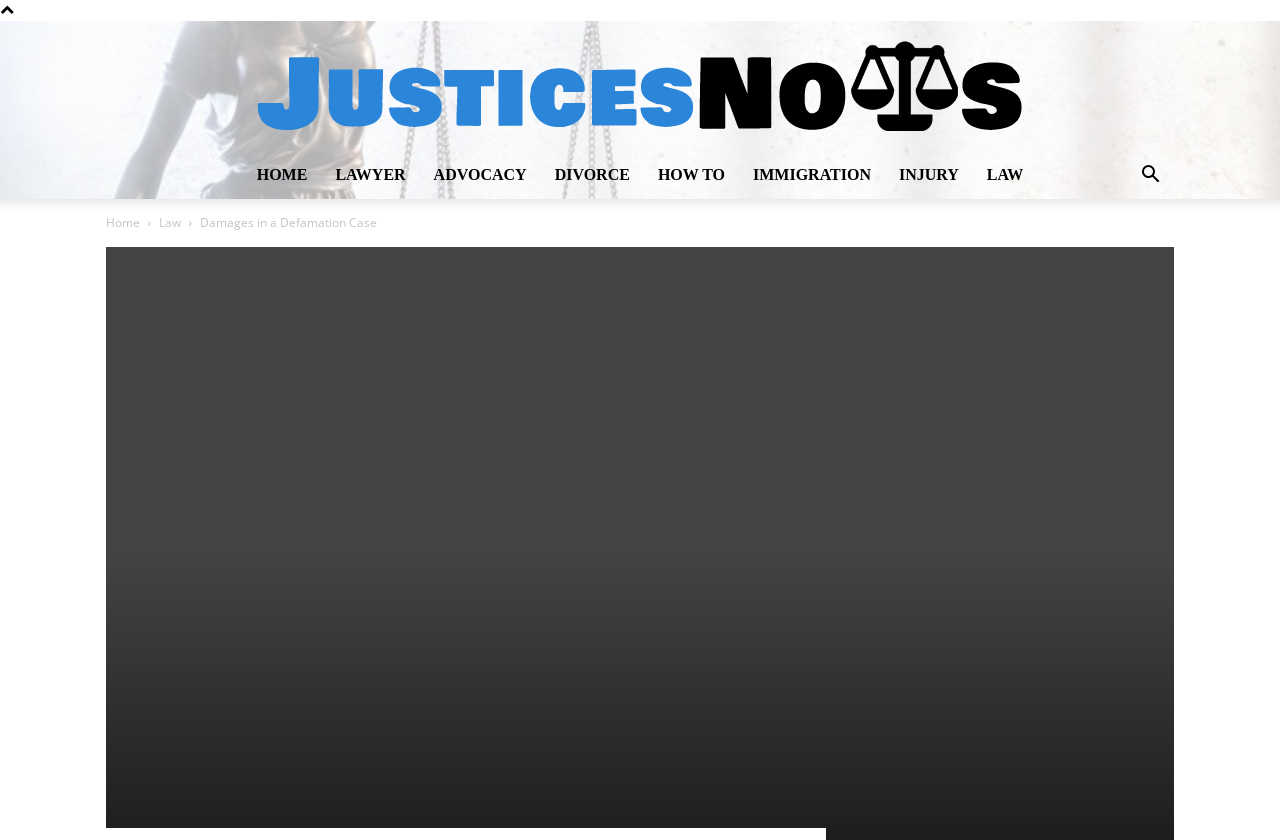Find the bounding box of the web element that fits this description: "How to".

[0.503, 0.18, 0.577, 0.237]